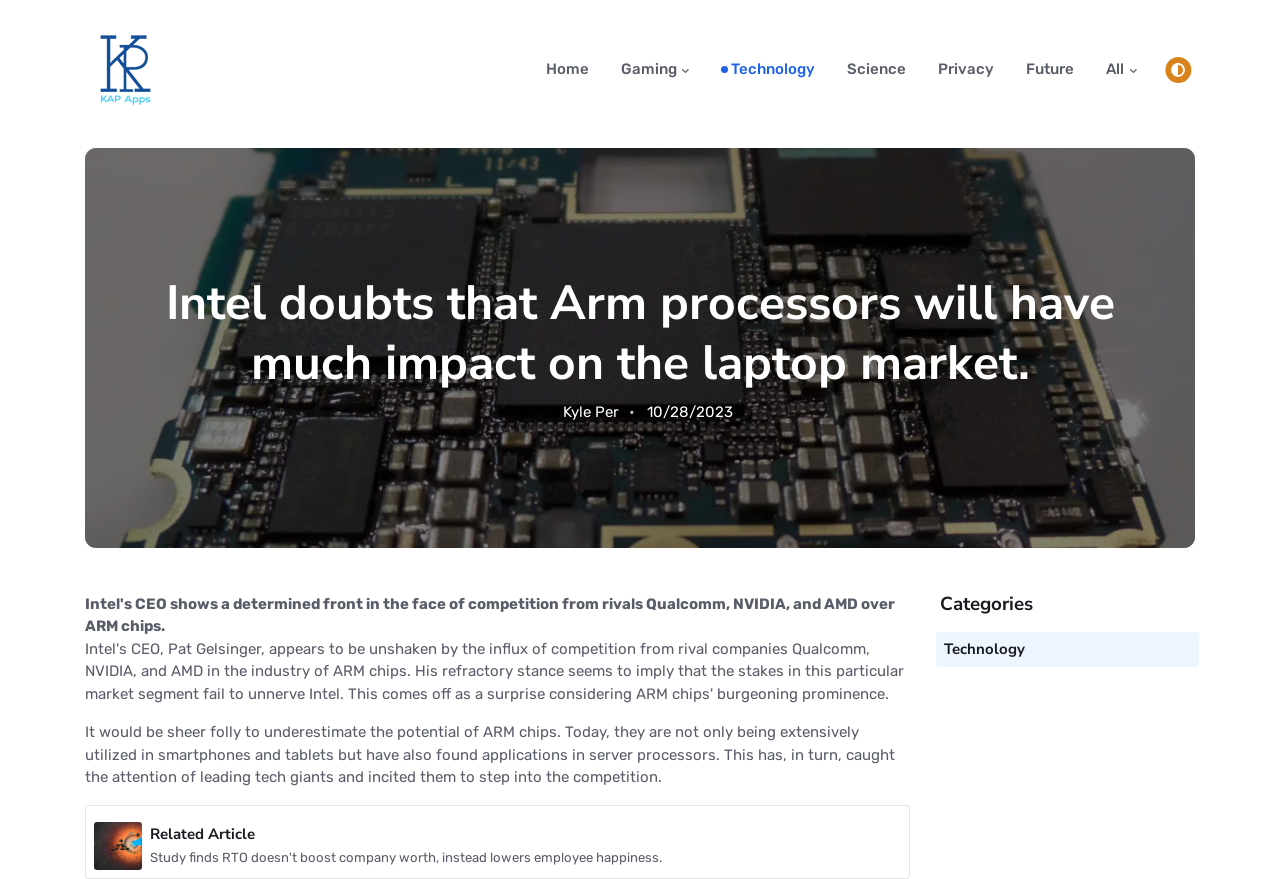Offer an extensive depiction of the webpage and its key elements.

This webpage appears to be a news article page, with a focus on gaming and technology news. At the top left, there is a link to "Kap Apps" accompanied by a small image. To the right of this, there is a navigation menu with links to "Home", "Gaming", "Technology", "Science", "Privacy", "Future", and "All", each with a dropdown menu.

Below the navigation menu, there is a large heading that reads "Intel doubts that Arm processors will have much impact on the laptop market." This is followed by a button with an icon, which when expanded, reveals a section with a heading, an article, and a related article section.

The article section contains a block of text that discusses the potential of ARM chips and their applications in various fields. Below this, there is a link to the author, "Kyle Per", and a date, "10/28/2023".

Further down, there is a related article section with an image and a heading that reads "Related Article". The image is related to a study on RTO and its effects on company worth and employee happiness.

To the right of the article section, there is a categories section with a heading that reads "Categories" and a subheading that reads "Technology". This section contains a link to the "Technology" category.

Overall, the webpage has a simple and organized layout, with a focus on presenting news articles and related information in a clear and concise manner.